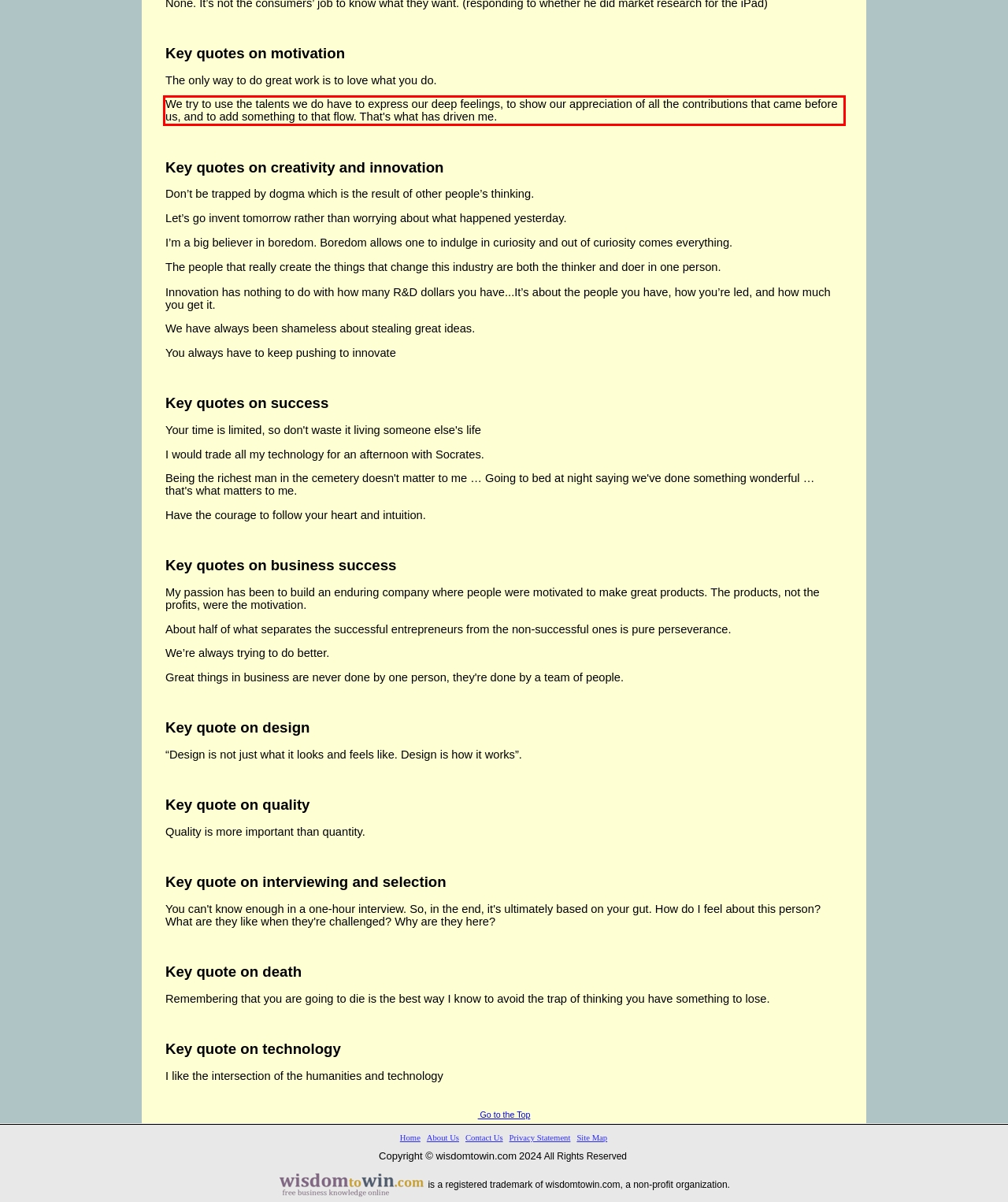You have a screenshot of a webpage where a UI element is enclosed in a red rectangle. Perform OCR to capture the text inside this red rectangle.

We try to use the talents we do have to express our deep feelings, to show our appreciation of all the contributions that came before us, and to add something to that flow. That's what has driven me.